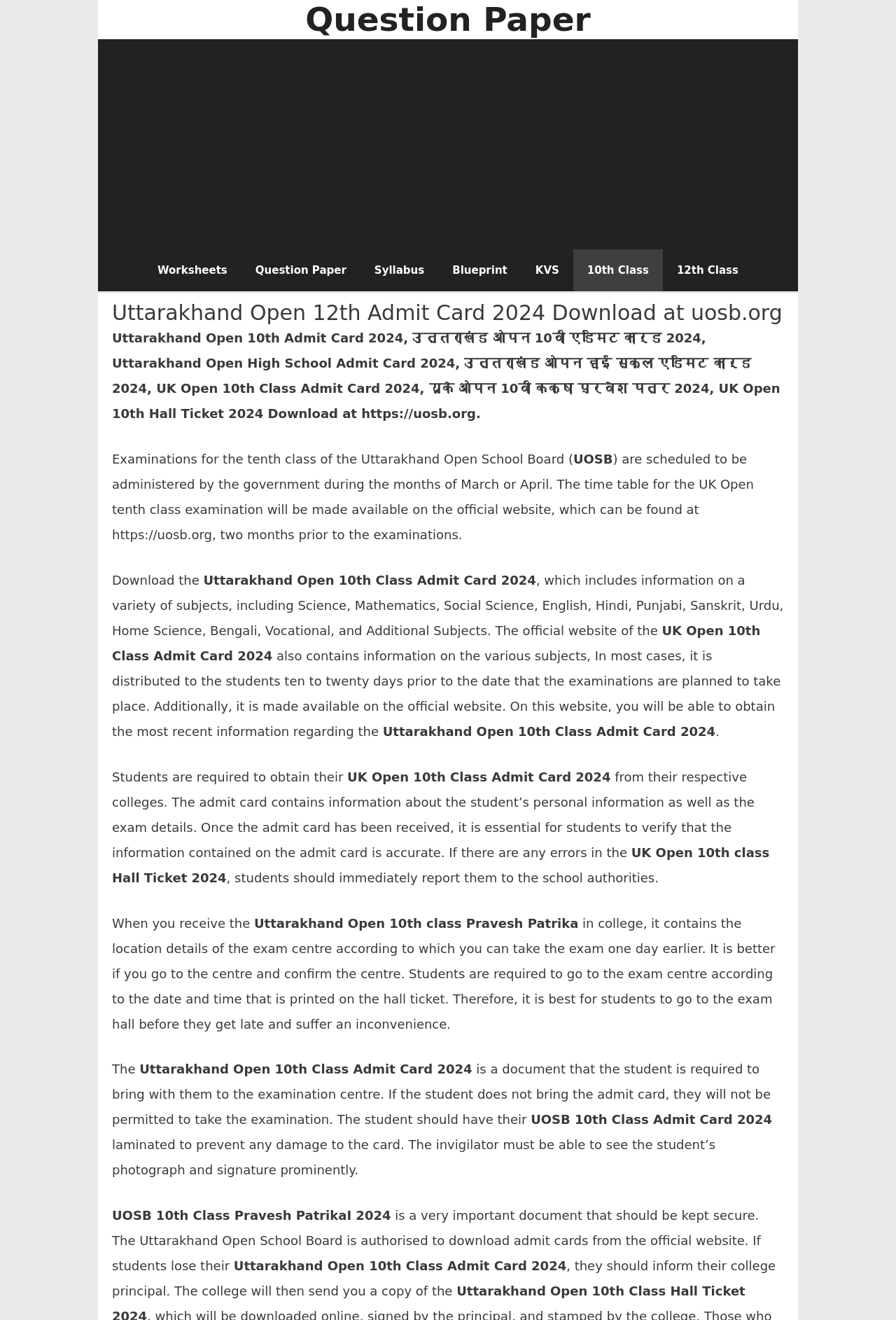Provide your answer in one word or a succinct phrase for the question: 
When is the Uttarakhand Open 10th Class Admit Card 2024 usually distributed?

10-20 days prior to exam